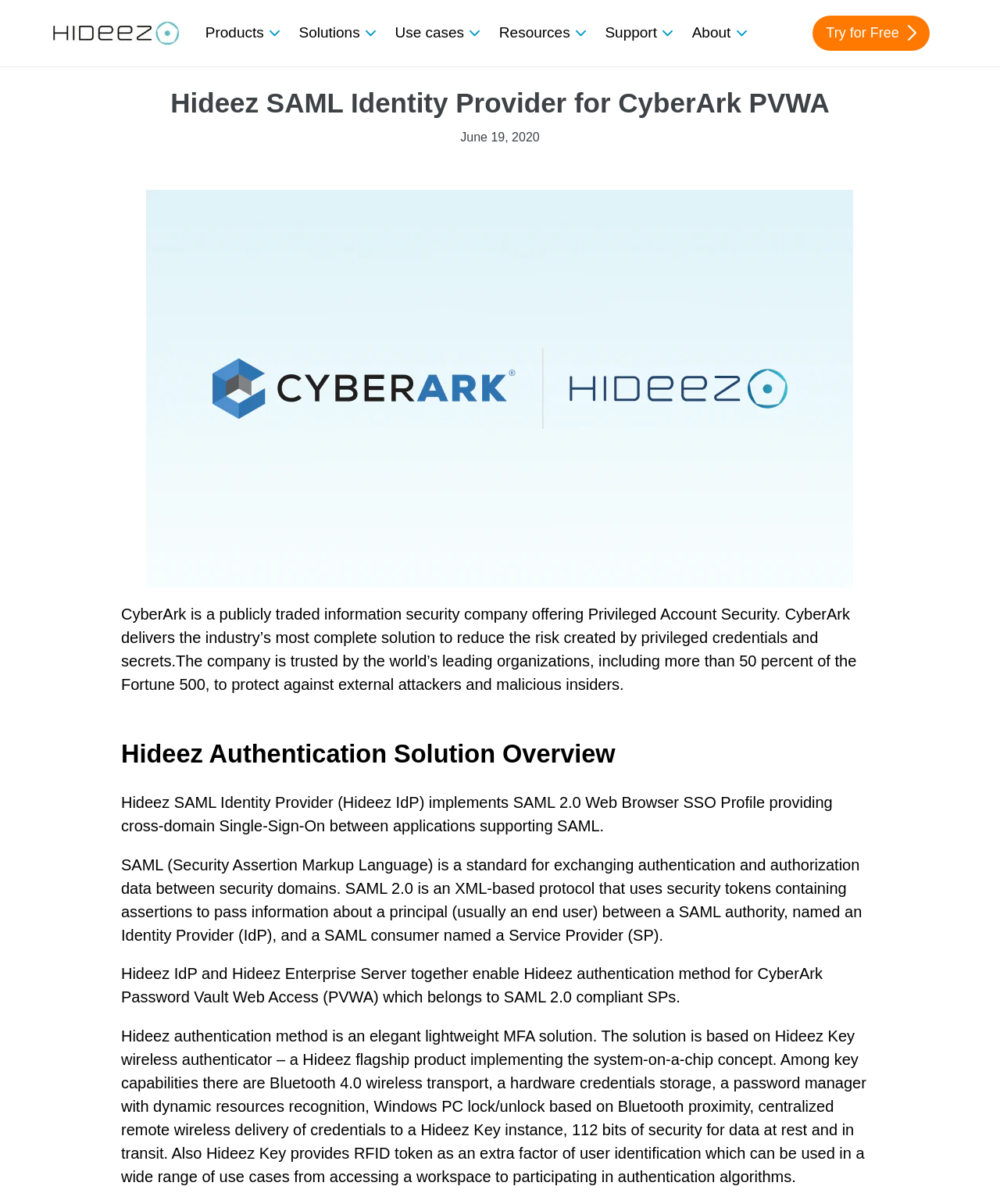Please find the bounding box coordinates of the element that must be clicked to perform the given instruction: "Click the Try for Free button". The coordinates should be four float numbers from 0 to 1, i.e., [left, top, right, bottom].

[0.812, 0.013, 0.93, 0.042]